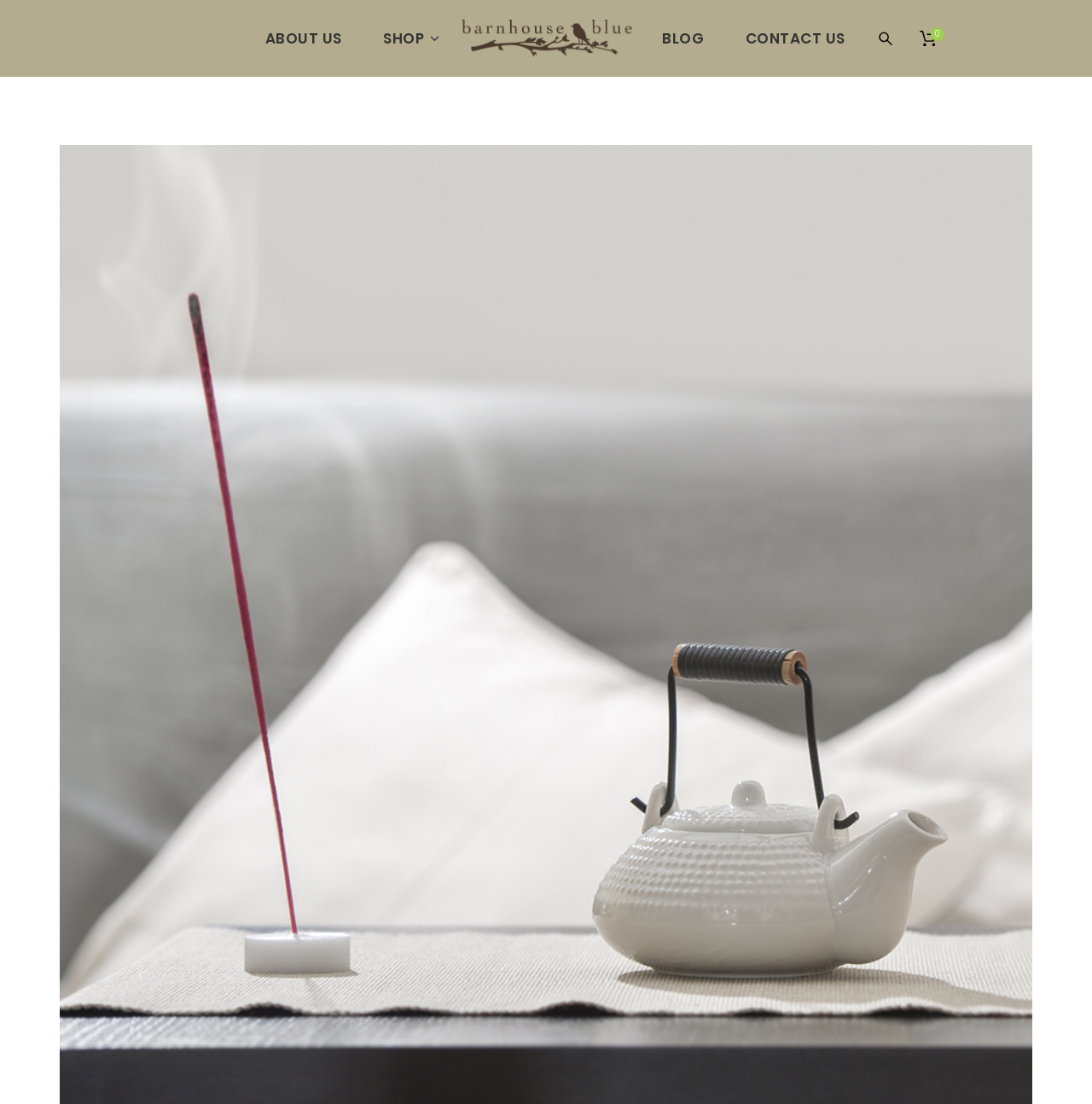What is the logo image of?
From the details in the image, provide a complete and detailed answer to the question.

The logo image is located at [0.423, 0.018, 0.579, 0.051] and is described as 'barnhouseblue', which suggests that it is the logo of the website barnhouseblue.